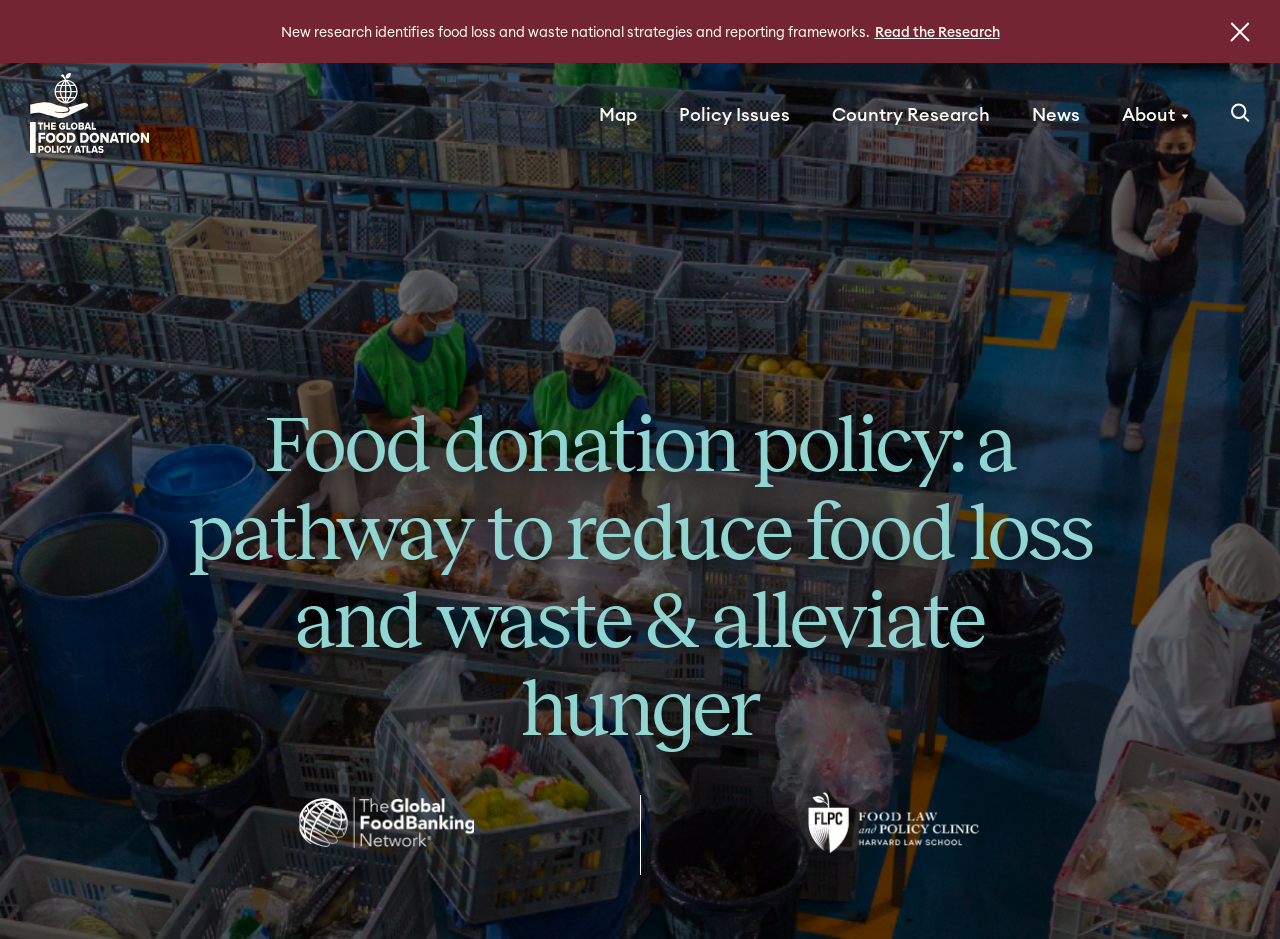Identify the bounding box coordinates for the UI element mentioned here: "alt="Logo"". Provide the coordinates as four float values between 0 and 1, i.e., [left, top, right, bottom].

[0.023, 0.149, 0.117, 0.166]